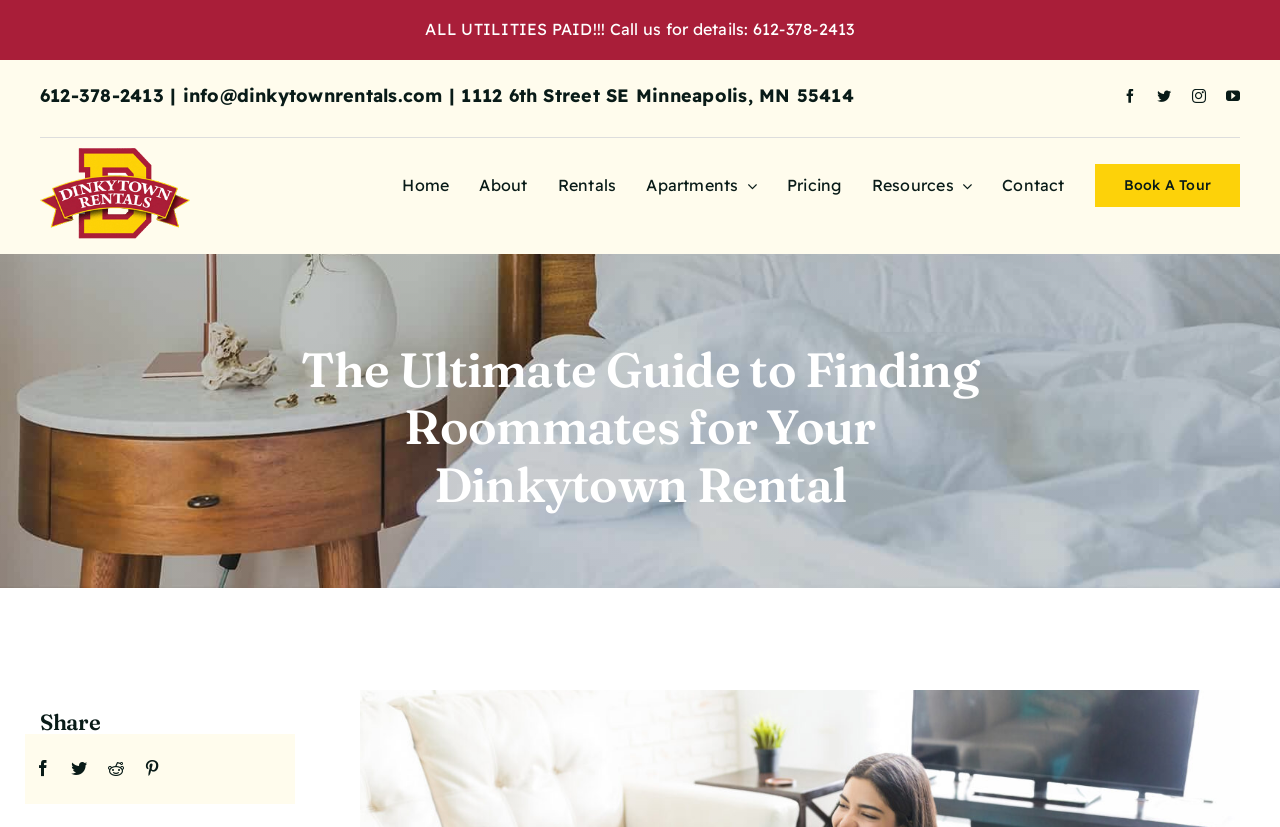Can you specify the bounding box coordinates for the region that should be clicked to fulfill this instruction: "Call the phone number for details".

[0.588, 0.023, 0.668, 0.047]